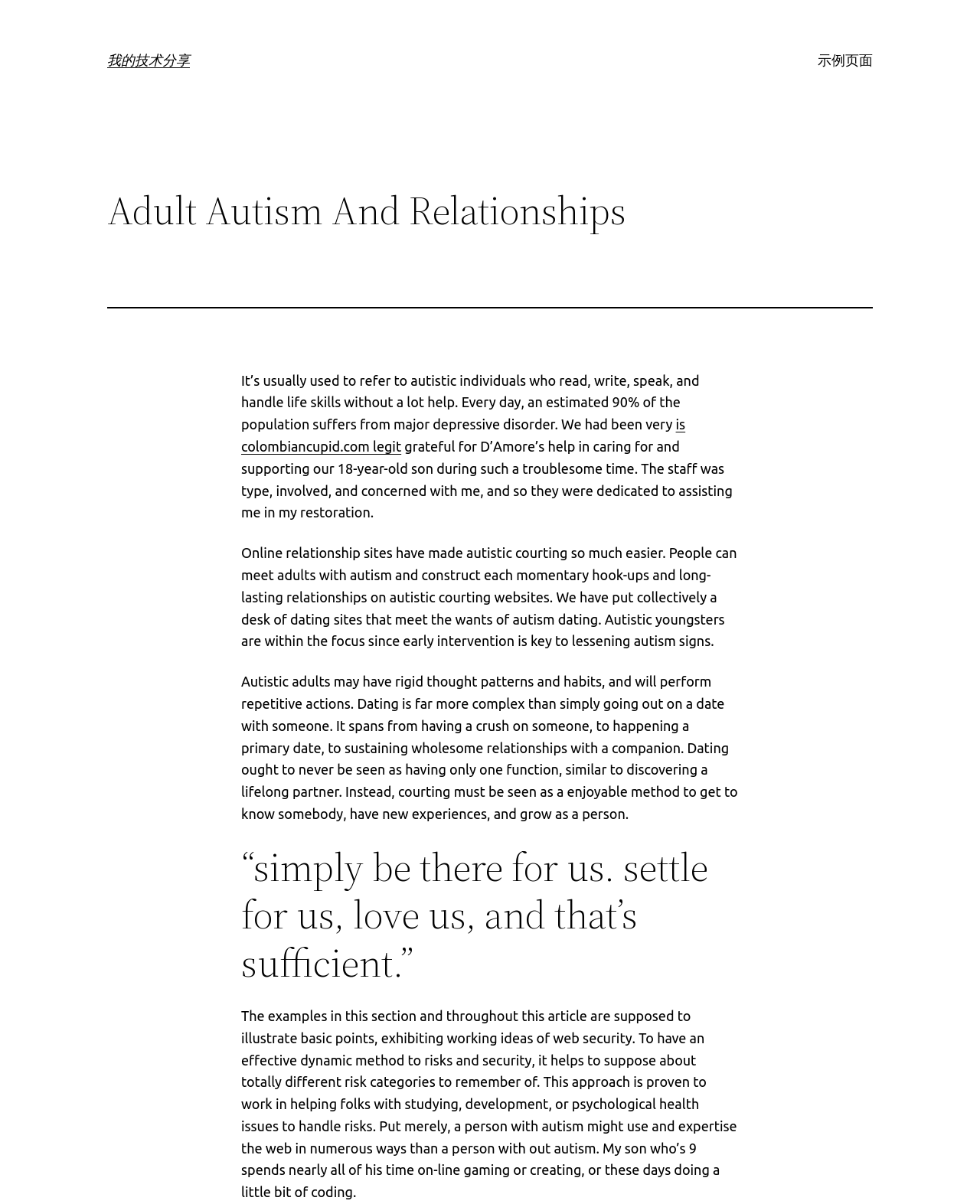Provide a one-word or brief phrase answer to the question:
What is the purpose of online relationship sites for autistic individuals?

Easier dating